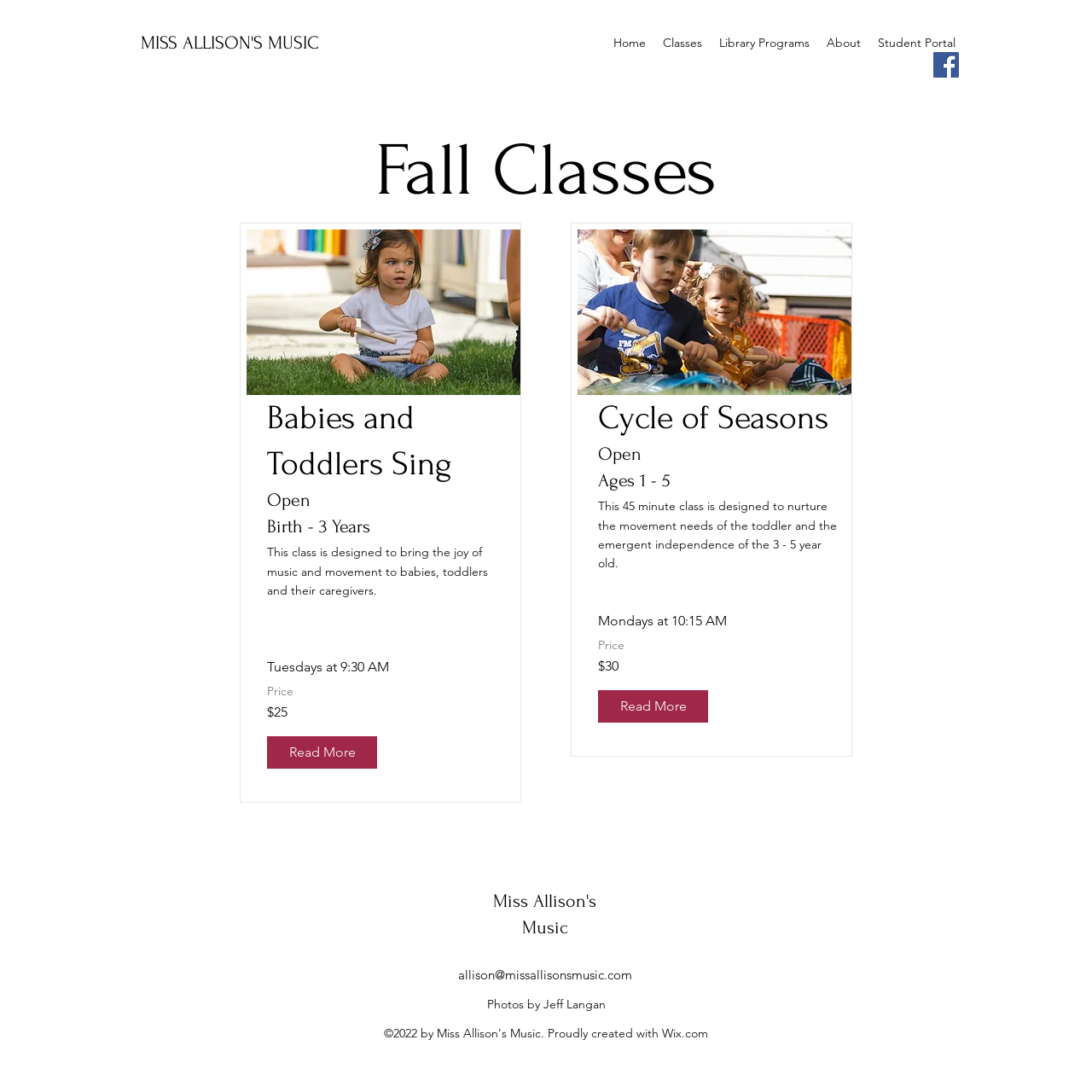Extract the bounding box coordinates for the HTML element that matches this description: "MISS ALLISON'S MUSIC". The coordinates should be four float numbers between 0 and 1, i.e., [left, top, right, bottom].

[0.129, 0.03, 0.292, 0.048]